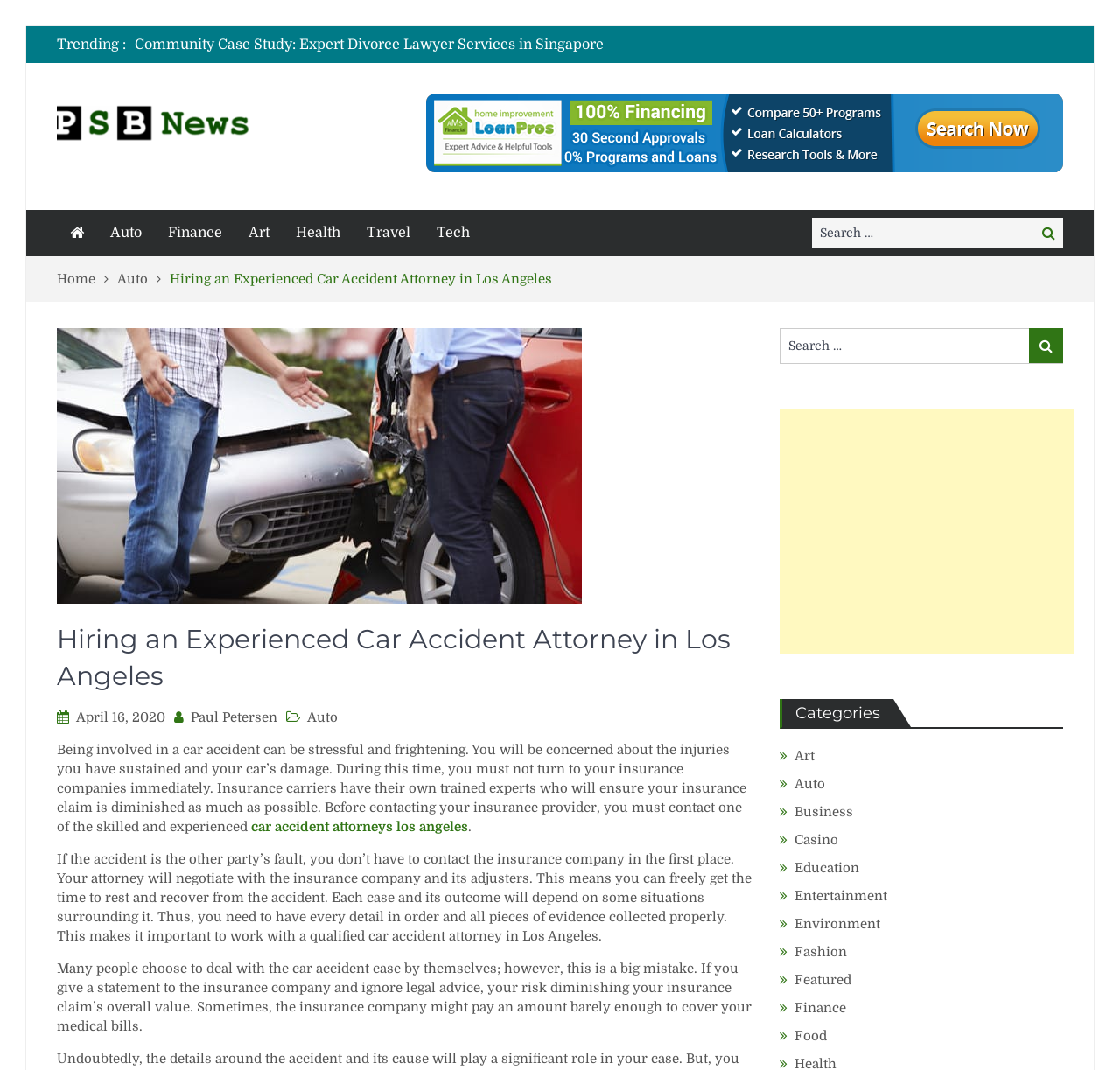Determine which piece of text is the heading of the webpage and provide it.

Hiring an Experienced Car Accident Attorney in Los Angeles